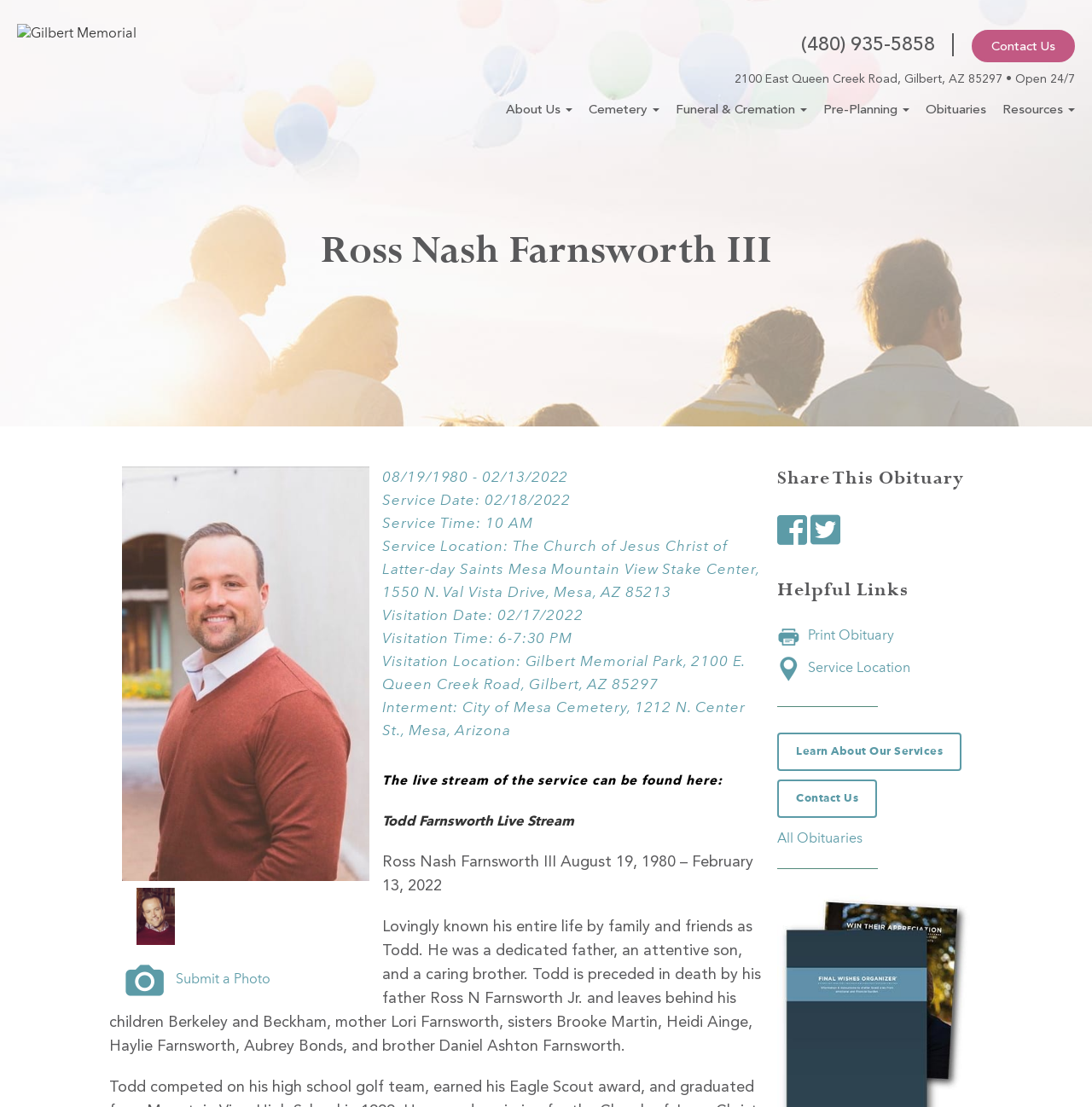Please find the bounding box for the following UI element description. Provide the coordinates in (top-left x, top-left y, bottom-right x, bottom-right y) format, with values between 0 and 1: Pre-Planning

[0.754, 0.09, 0.833, 0.109]